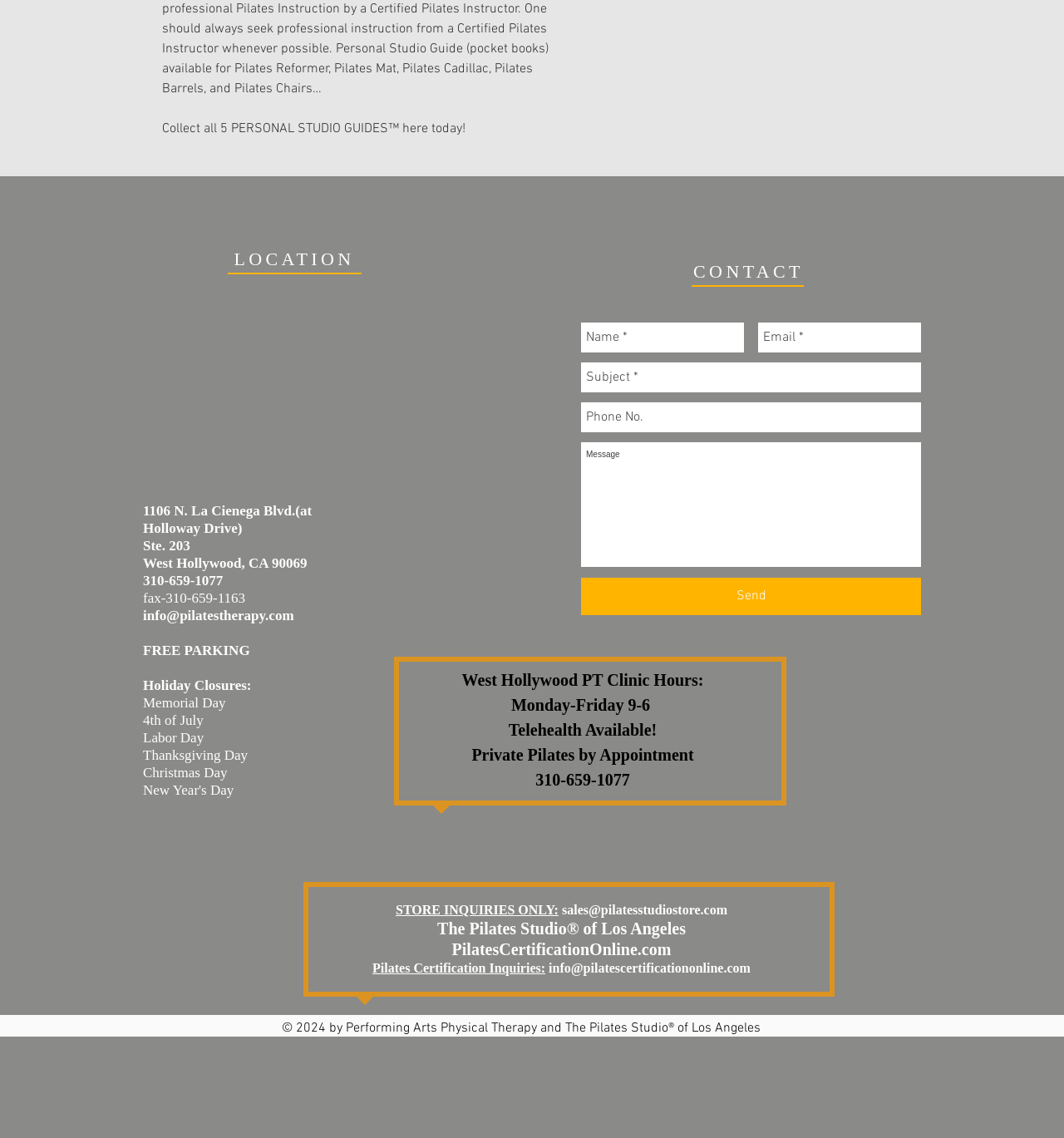What is the email address for store inquiries?
Provide a short answer using one word or a brief phrase based on the image.

sales@pilatesstudiostore.com